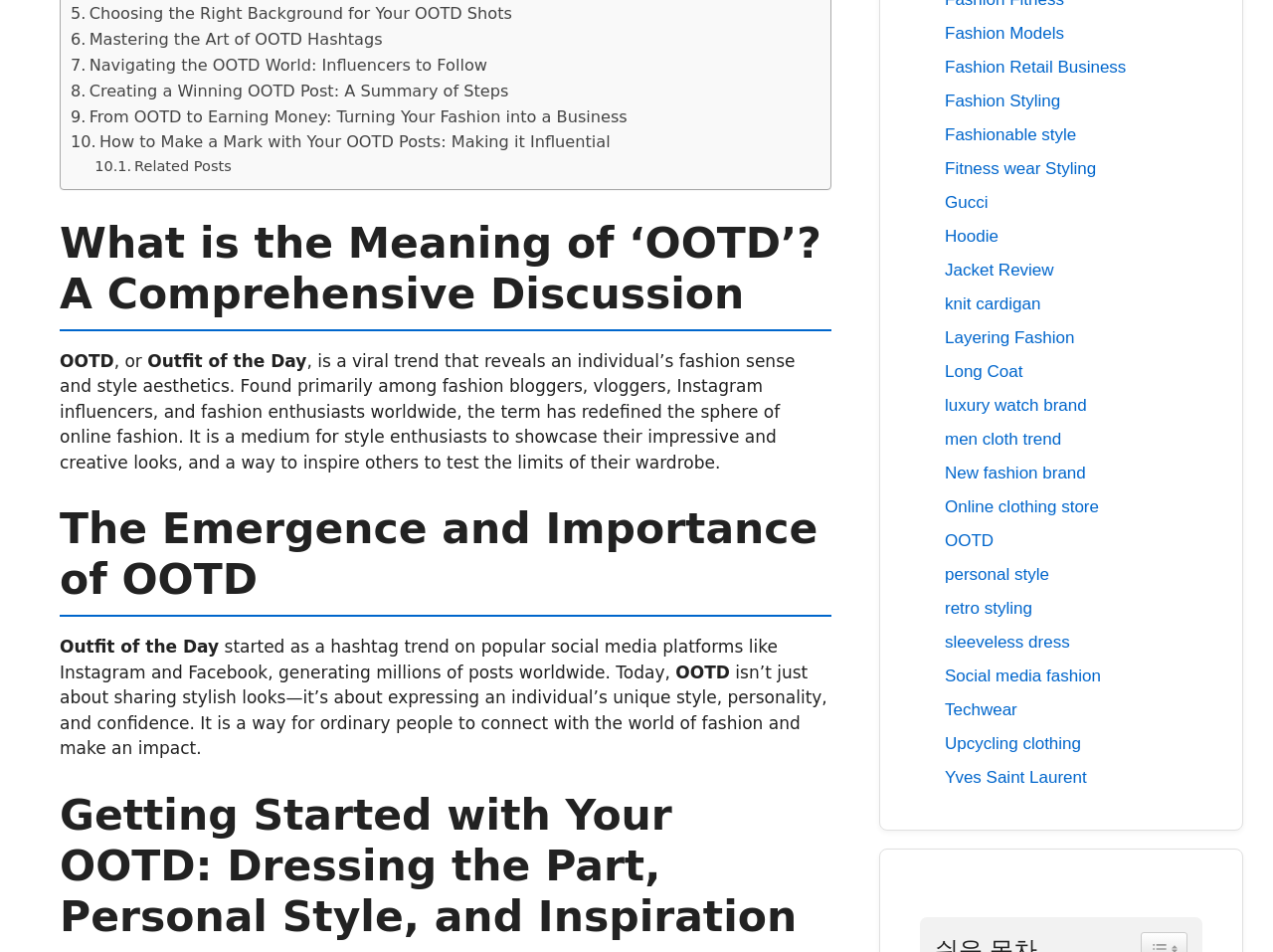Identify the bounding box of the HTML element described as: "Gucci".

[0.742, 0.202, 0.776, 0.222]